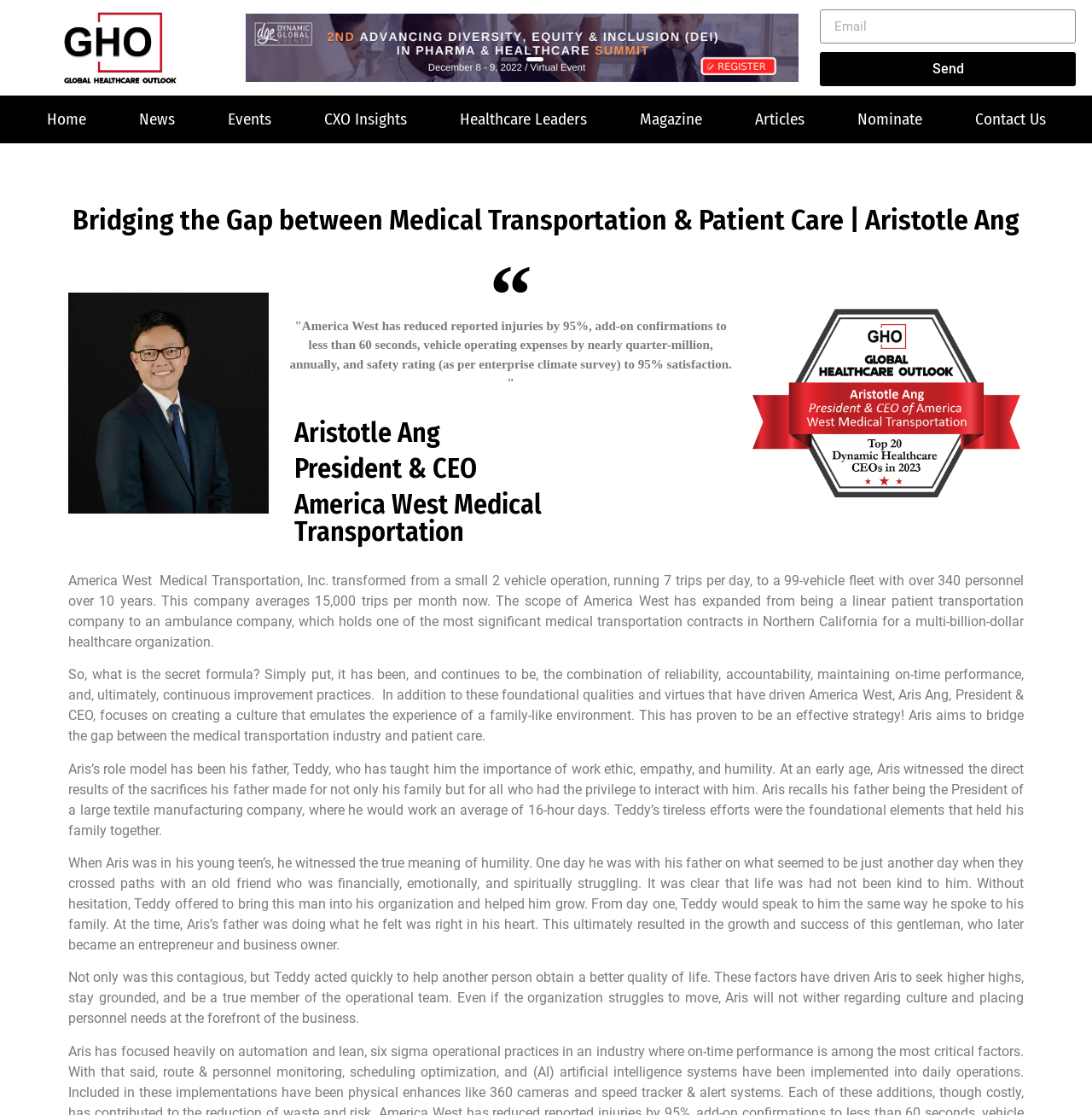Refer to the element description Previously and identify the corresponding bounding box in the screenshot. Format the coordinates as (top-left x, top-left y, bottom-right x, bottom-right y) with values in the range of 0 to 1.

None